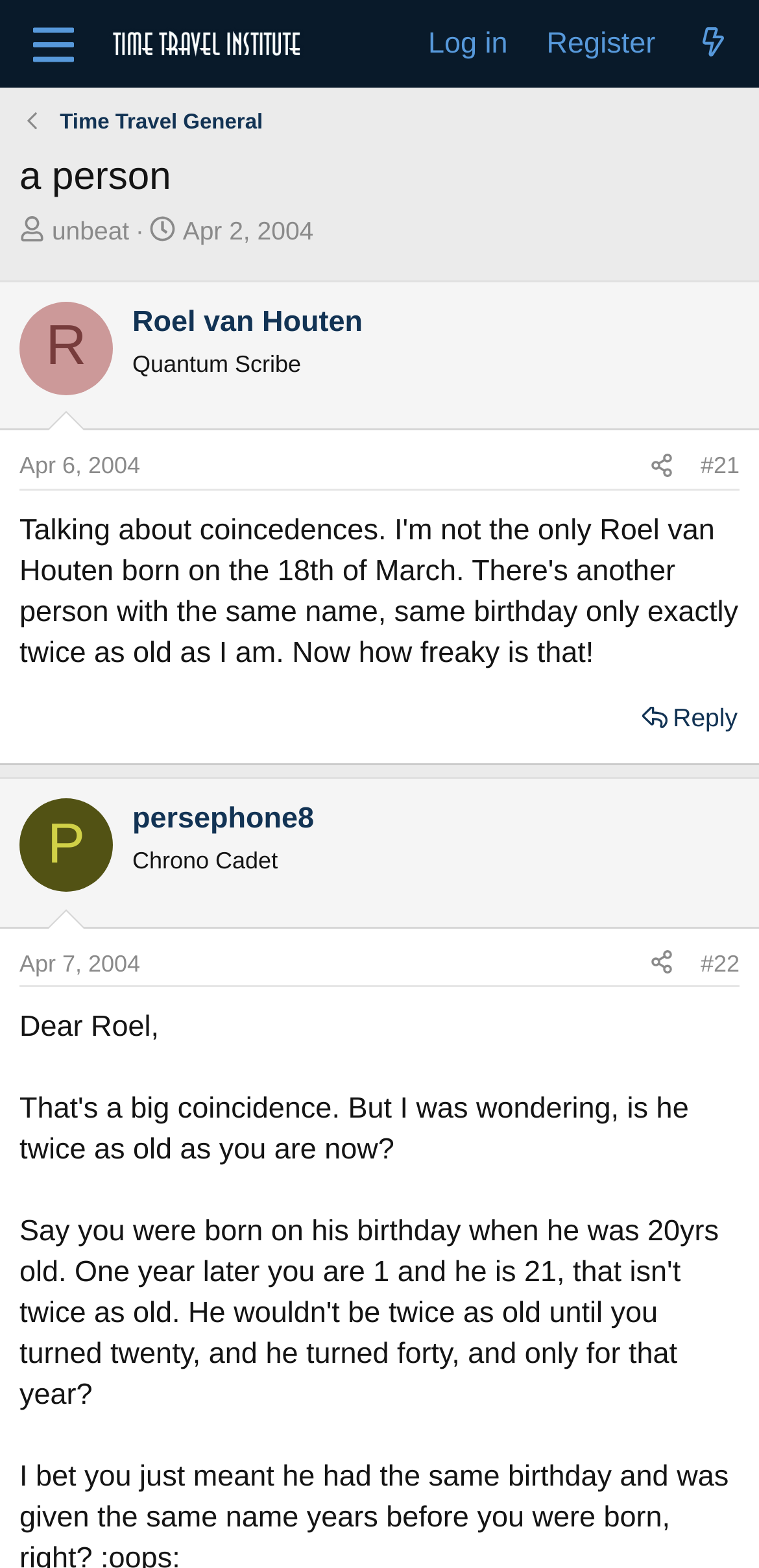Using the provided element description "aria-label="Share"", determine the bounding box coordinates of the UI element.

[0.838, 0.283, 0.905, 0.312]